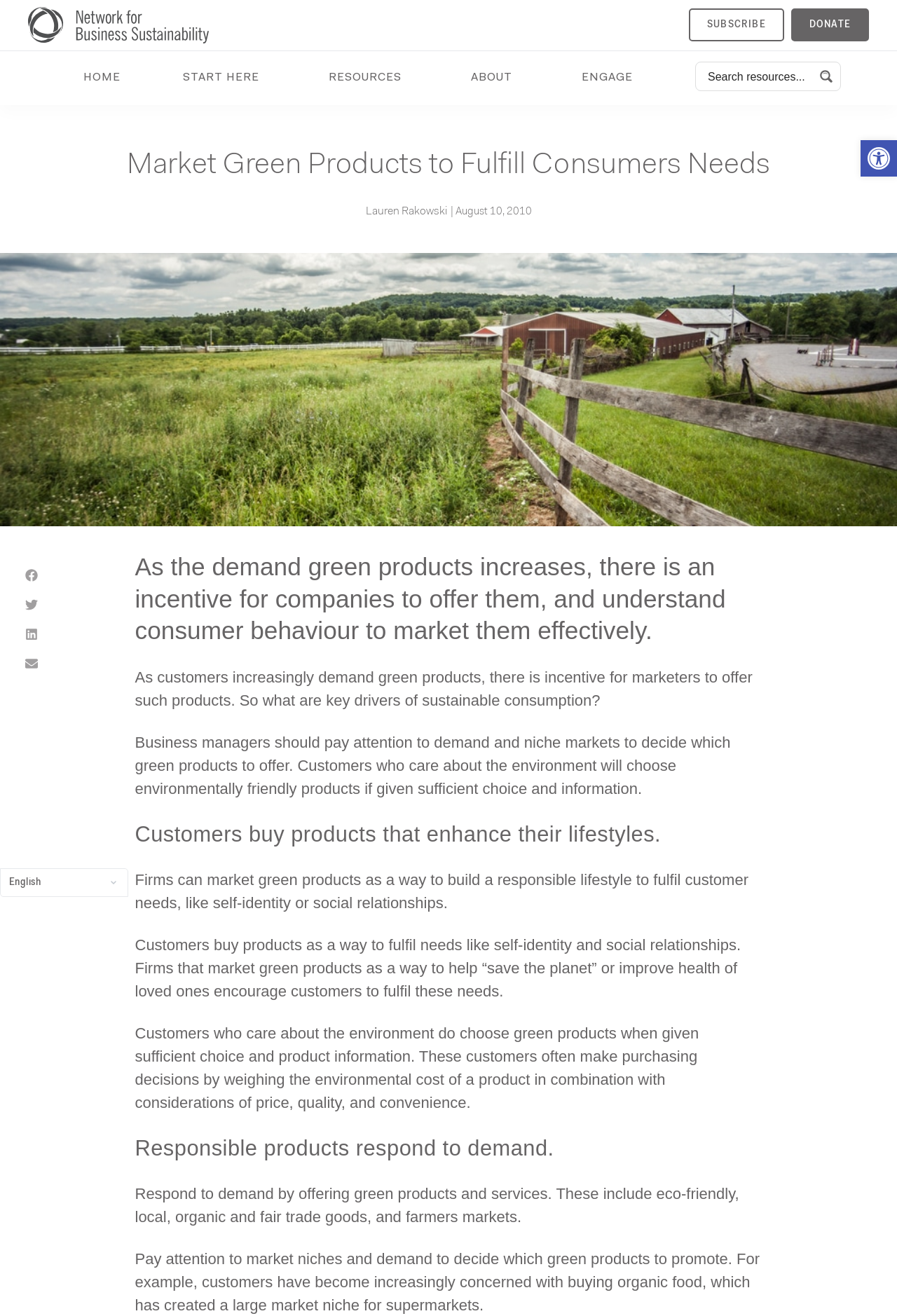Predict the bounding box coordinates for the UI element described as: "Lauren Rakowski". The coordinates should be four float numbers between 0 and 1, presented as [left, top, right, bottom].

[0.407, 0.156, 0.498, 0.165]